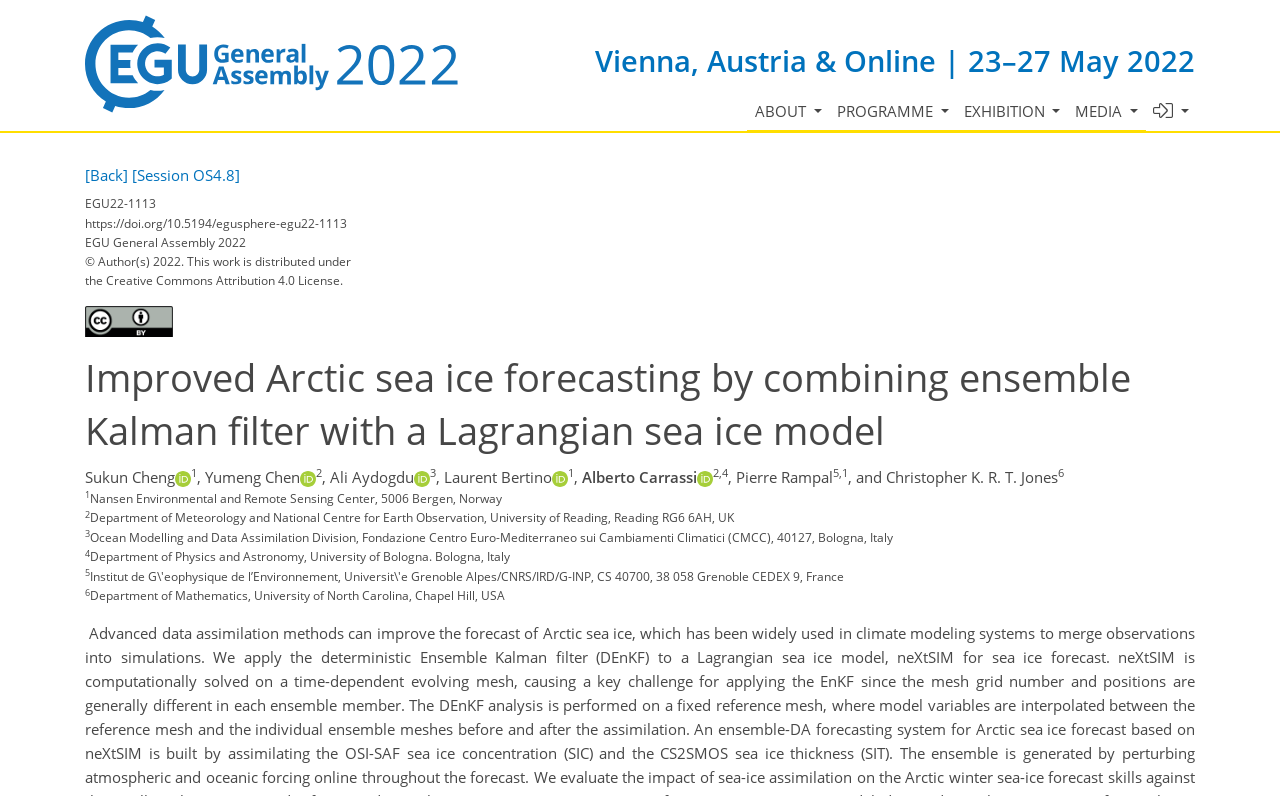Show me the bounding box coordinates of the clickable region to achieve the task as per the instruction: "Click the link of author Sukun Cheng".

[0.137, 0.586, 0.149, 0.611]